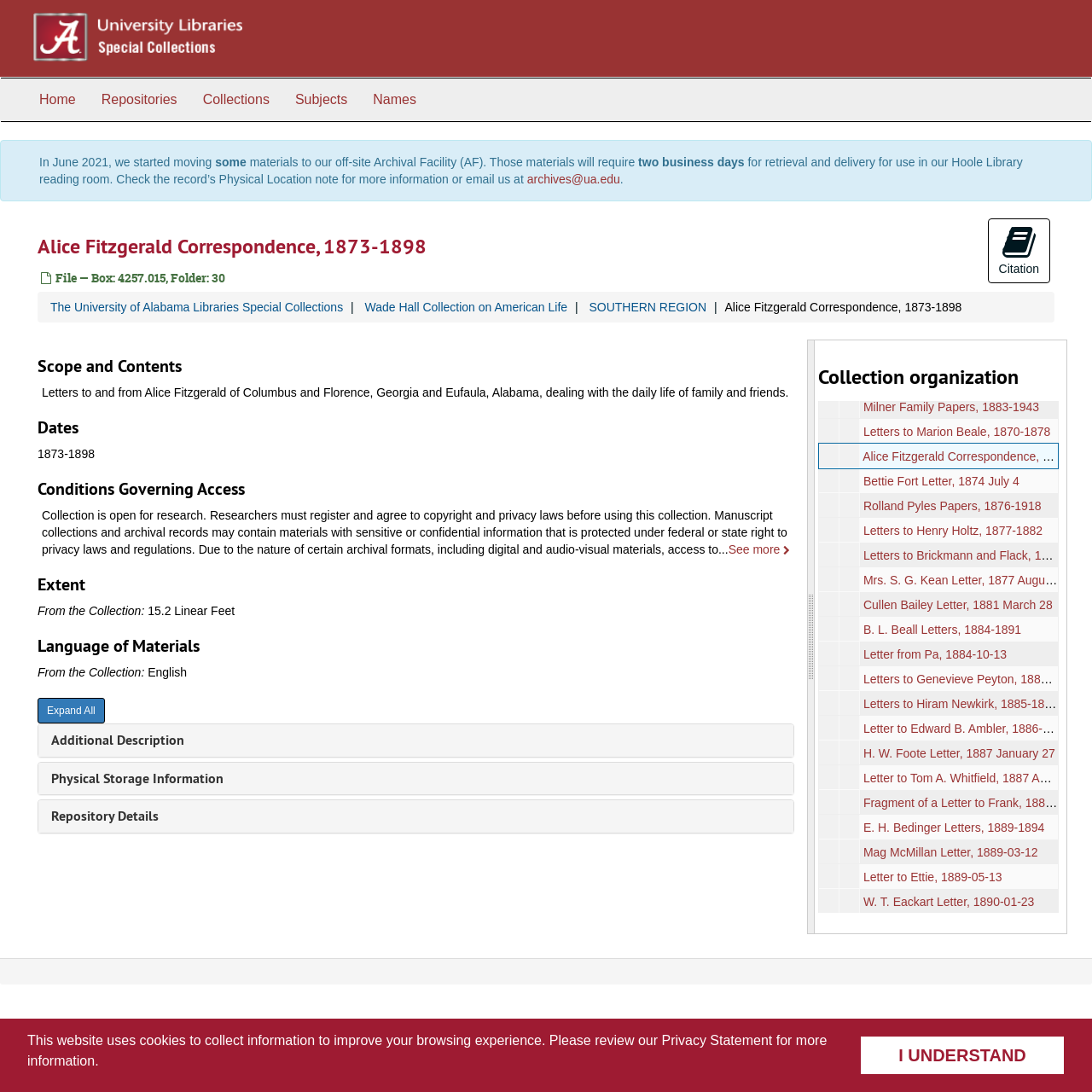What is the name of the collection?
Please give a detailed and thorough answer to the question, covering all relevant points.

The name of the collection can be found in the heading 'Alice Fitzgerald Correspondence, 1873-1898' which is located at the top of the webpage, with a bounding box coordinate of [0.034, 0.216, 0.568, 0.236].